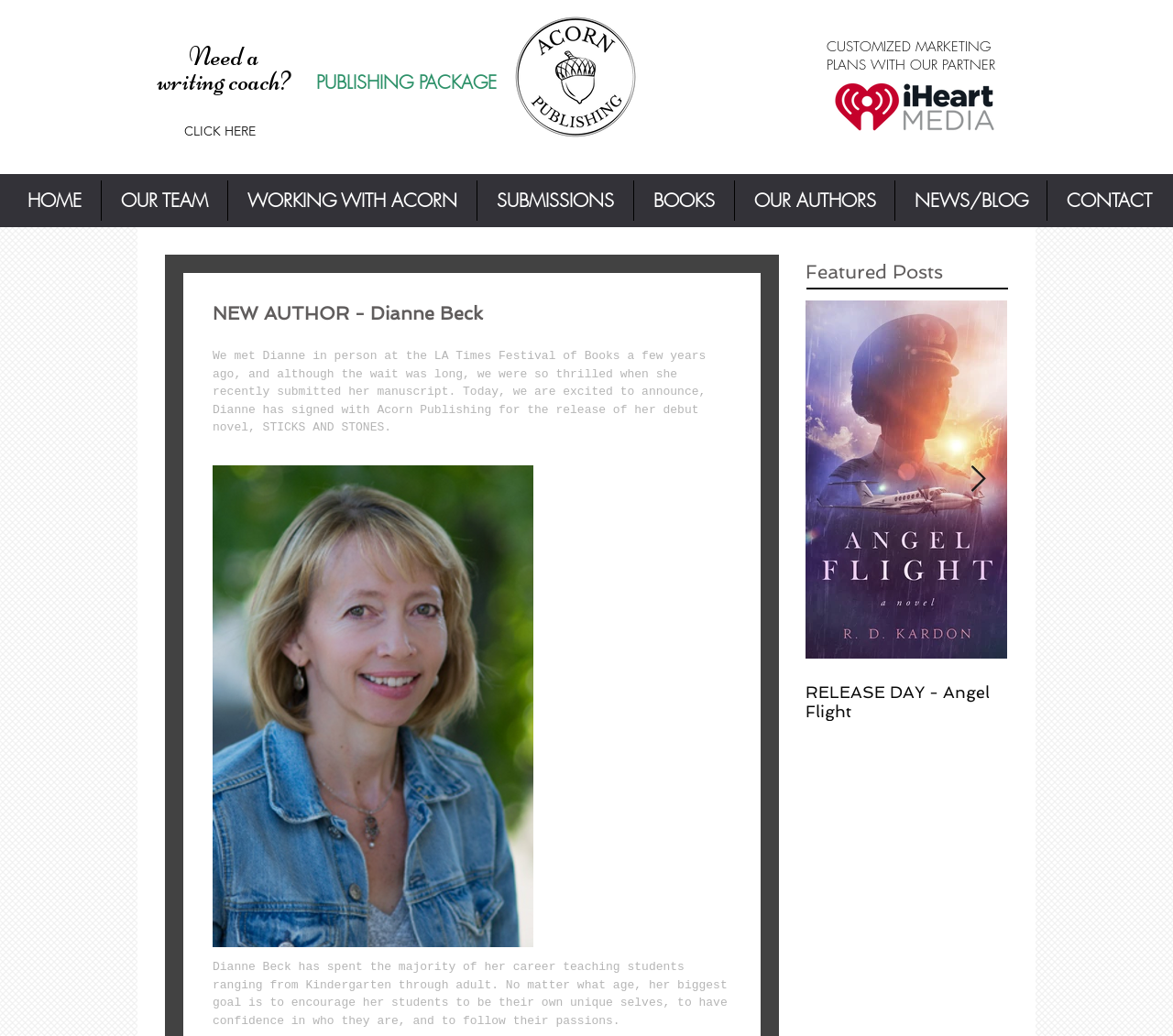Refer to the screenshot and give an in-depth answer to this question: What is the profession of Dianne Beck?

The answer can be found in the static text 'Dianne Beck has spent the majority of her career teaching students ranging from Kindergarten through adult.' which indicates that Dianne Beck is a teacher.